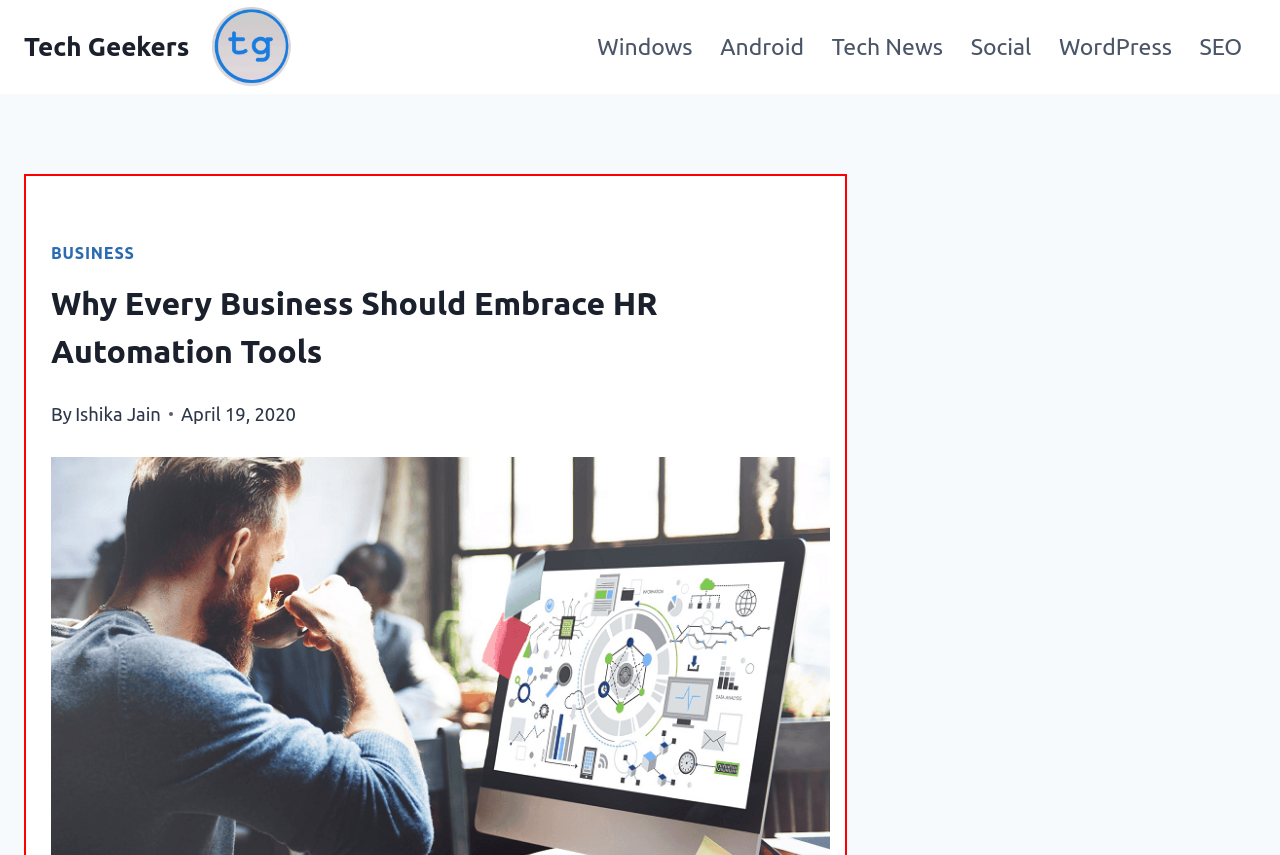Please determine the bounding box coordinates of the element to click in order to execute the following instruction: "go to Tech Geekers homepage". The coordinates should be four float numbers between 0 and 1, specified as [left, top, right, bottom].

[0.019, 0.008, 0.228, 0.102]